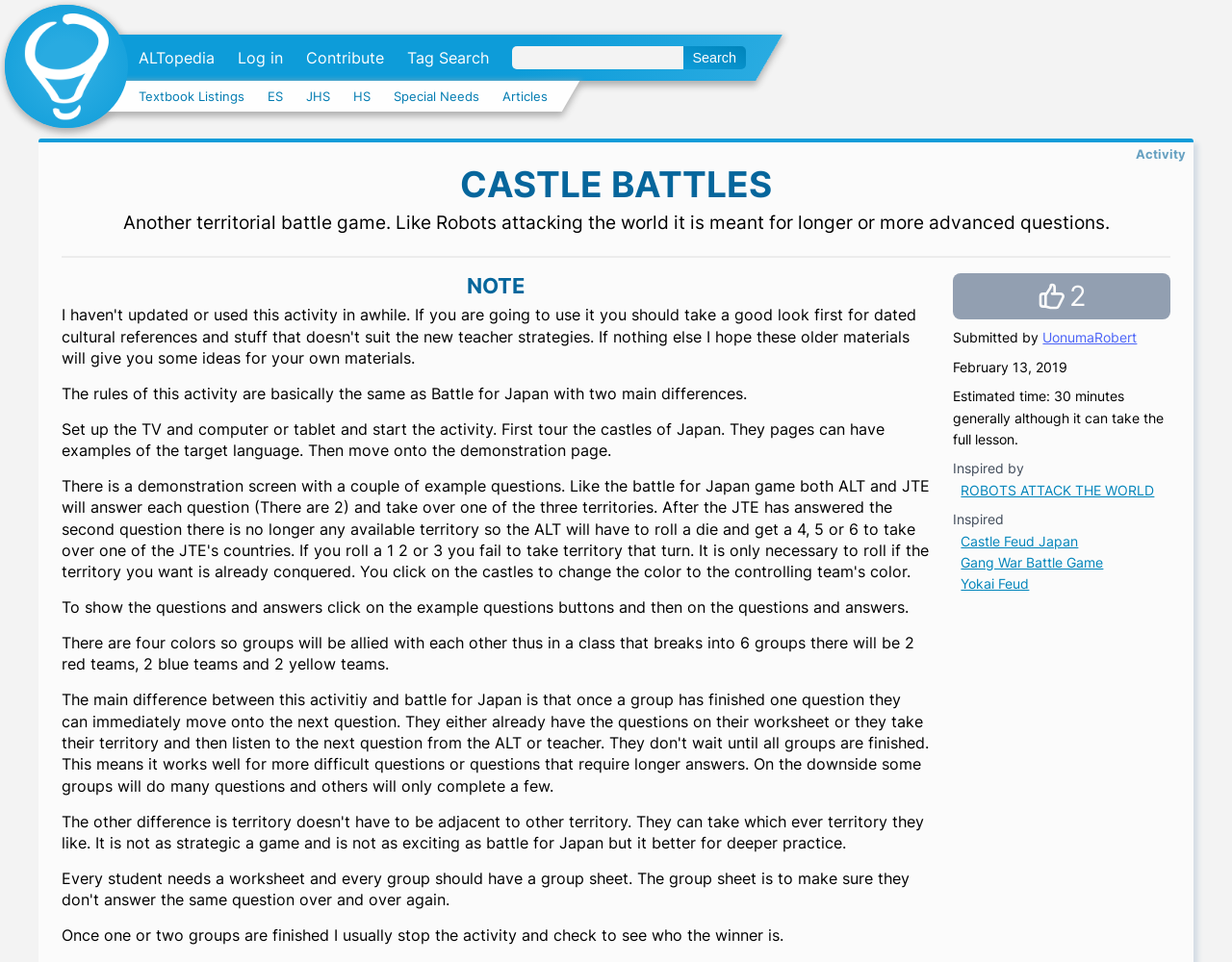Could you determine the bounding box coordinates of the clickable element to complete the instruction: "Contact US"? Provide the coordinates as four float numbers between 0 and 1, i.e., [left, top, right, bottom].

None